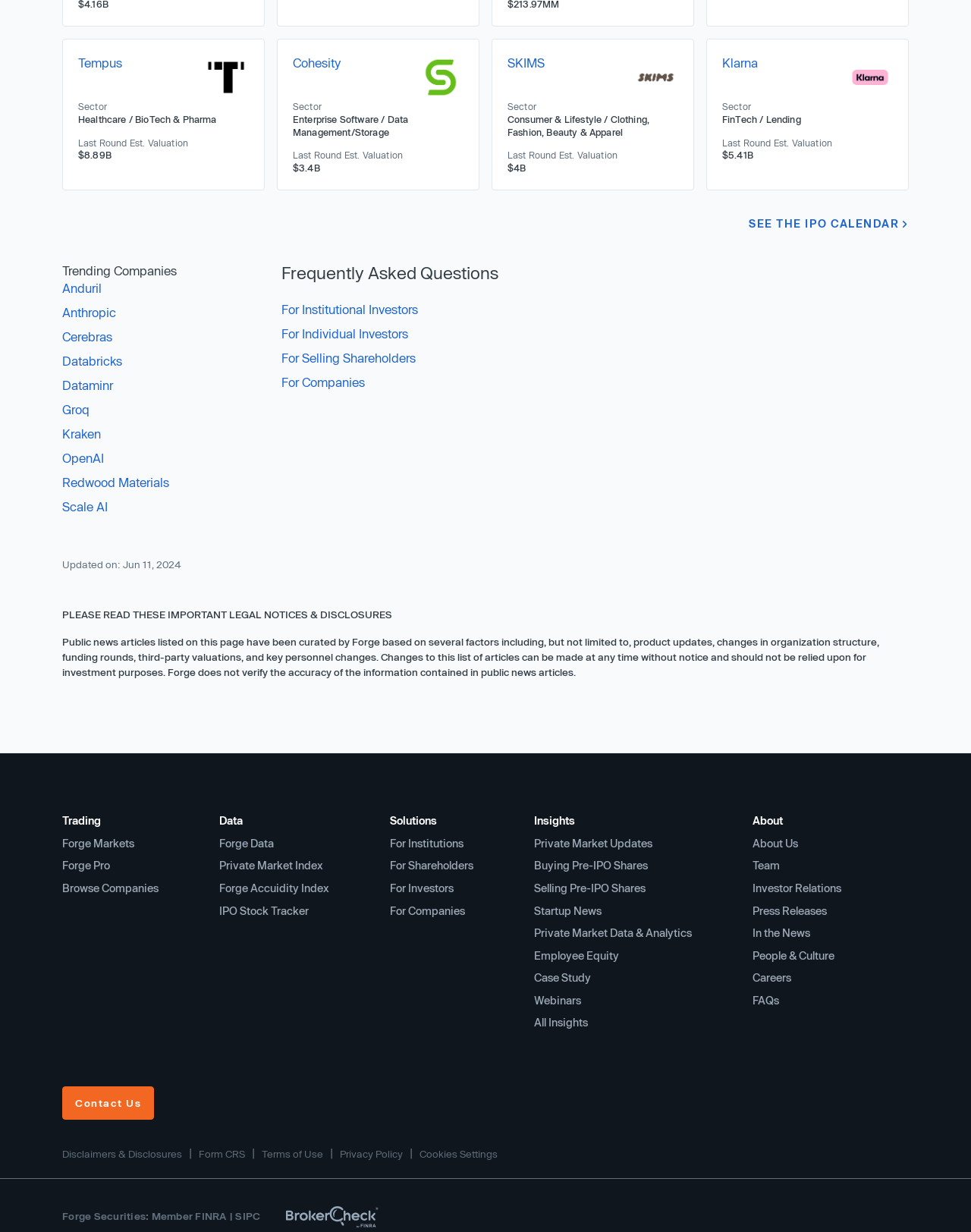Can you determine the bounding box coordinates of the area that needs to be clicked to fulfill the following instruction: "Contact Us"?

[0.064, 0.882, 0.159, 0.909]